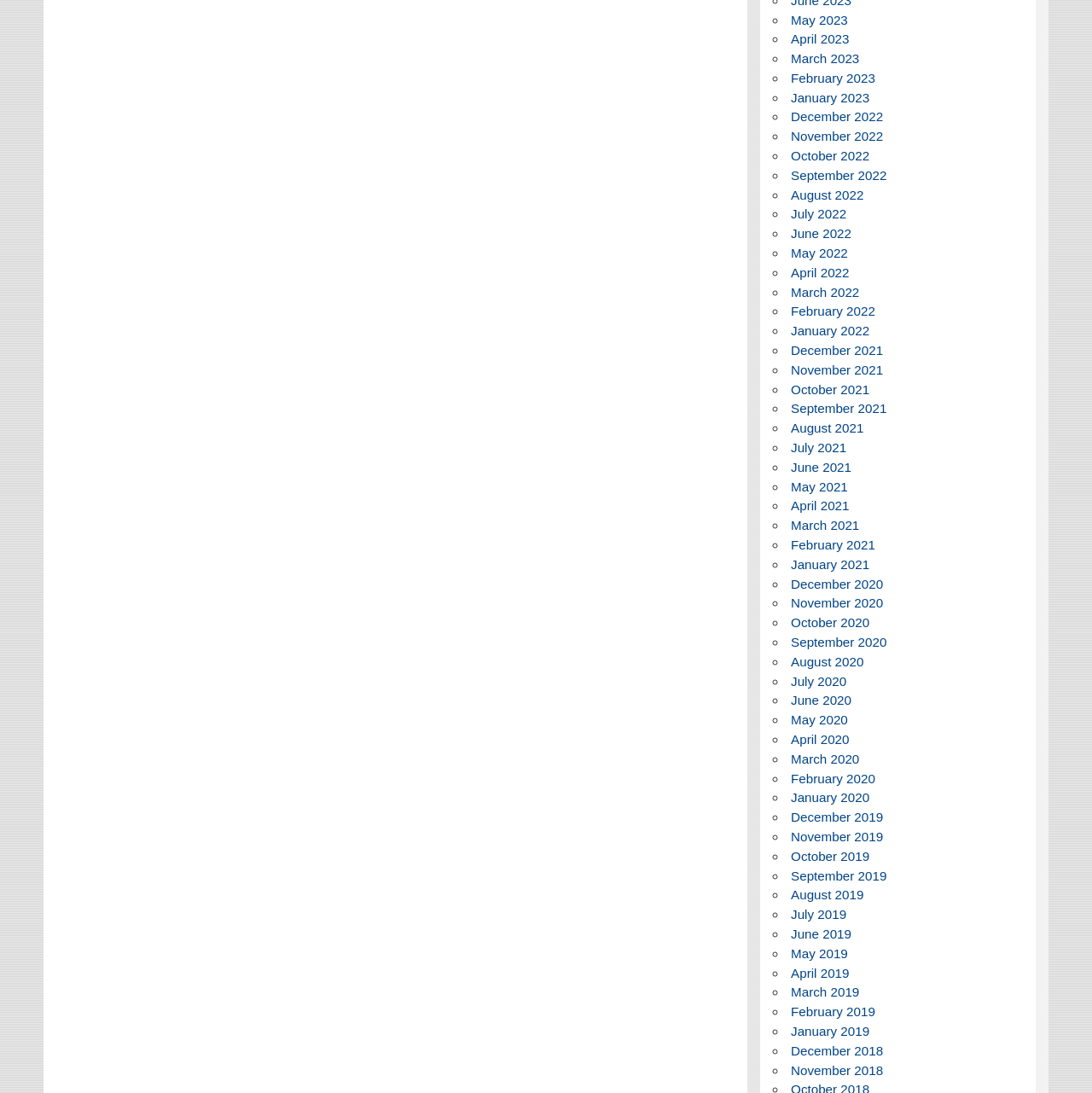Can you find the bounding box coordinates of the area I should click to execute the following instruction: "Go to June 2021"?

[0.724, 0.421, 0.78, 0.434]